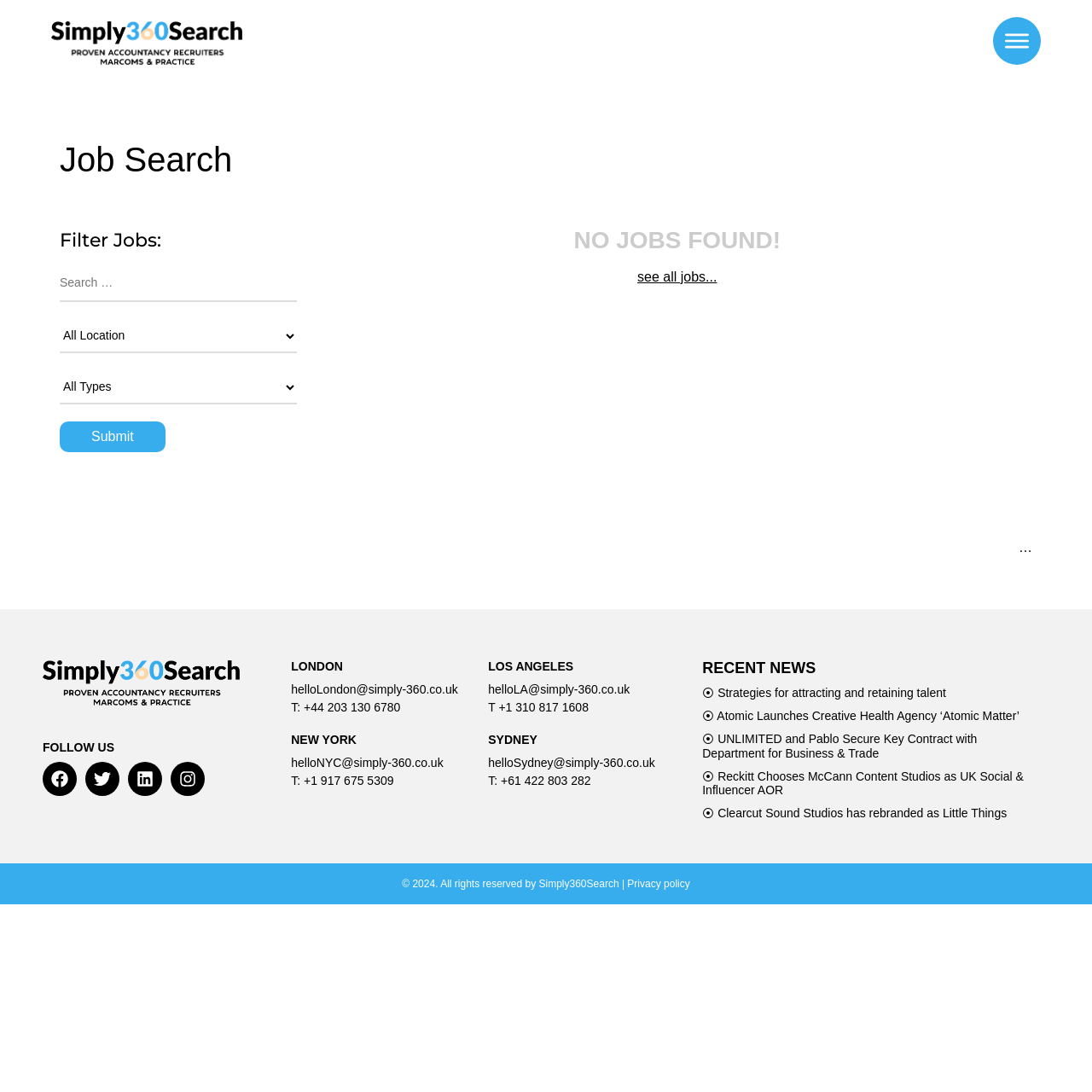Please provide a comprehensive answer to the question below using the information from the image: What is the title of the first news article?

I found an article element with a heading element containing the text 'Strategies for attracting and retaining talent' which is likely to be the title of the first news article.